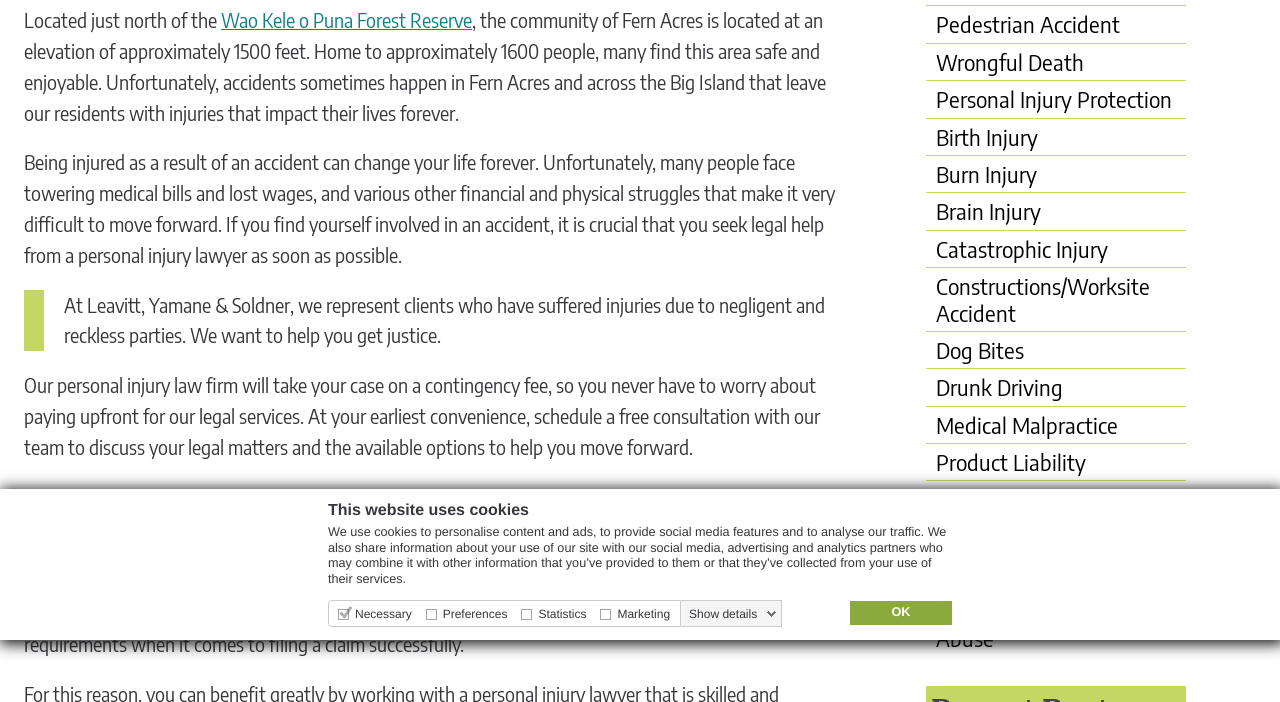Determine the bounding box coordinates for the HTML element described here: "OK".

[0.664, 0.857, 0.744, 0.89]